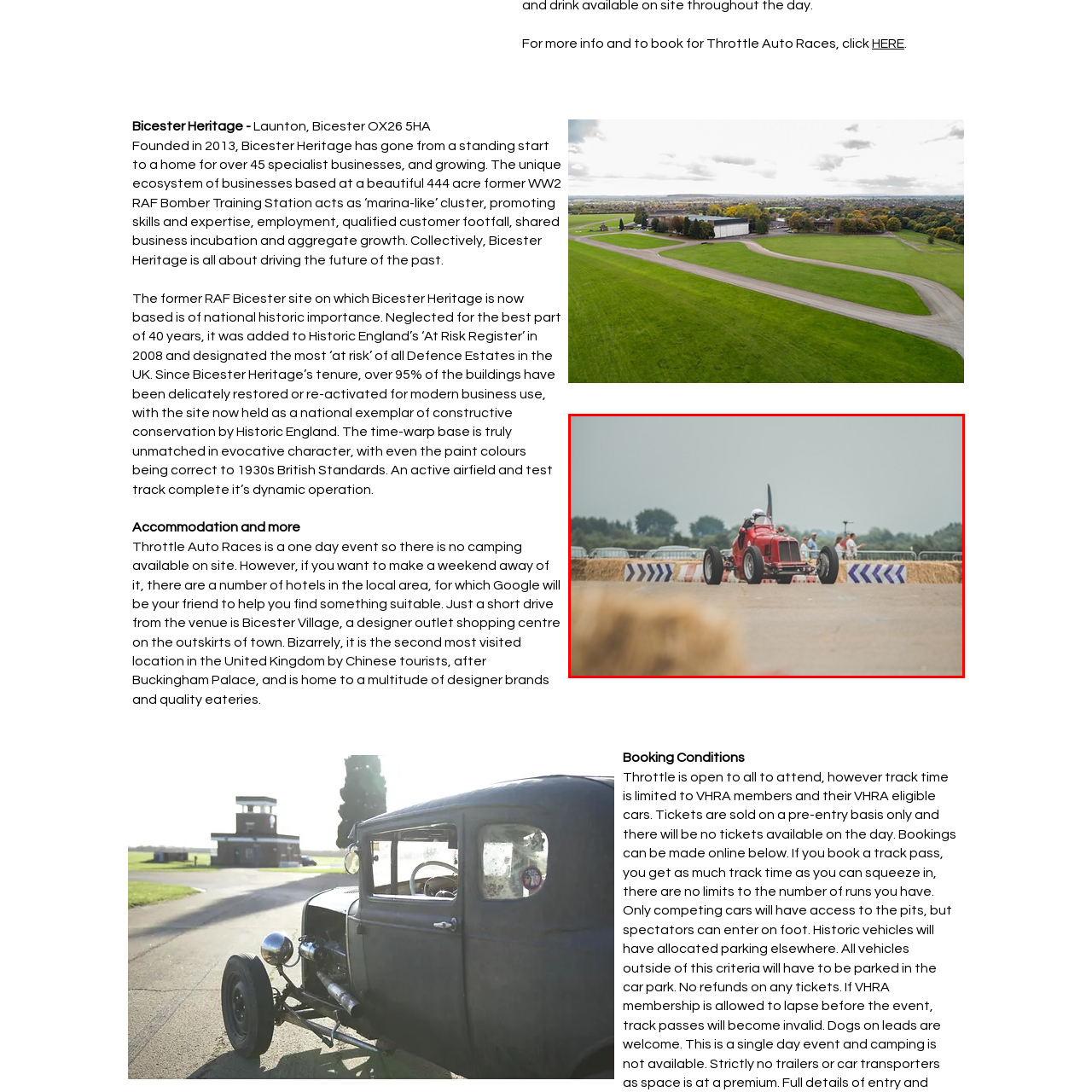Describe the contents of the image that is surrounded by the red box in a detailed manner.

This image captures a thrilling moment at the Throttle Auto Races, featuring a classic red racing car maneuvering around a corner on a specially designed track. The backdrop showcases a vibrant atmosphere, with spectators observing from behind protective barriers, while bales of hay line the track edges, enhancing the vintage racing aesthetic. The car, reminiscent of early 20th-century motorsport, is driven by a helmeted racer, emphasizing the event's nostalgic homage to historical auto racing. This setting is part of Bicester Heritage, a venue renowned for its rich automotive history and the preservation of vintage vehicles, making it a perfect location for such exhilarating events. The Throttle Auto Races invite enthusiasts to celebrate the past's impact on the future of racing, all against the scenic panorama of the English countryside.